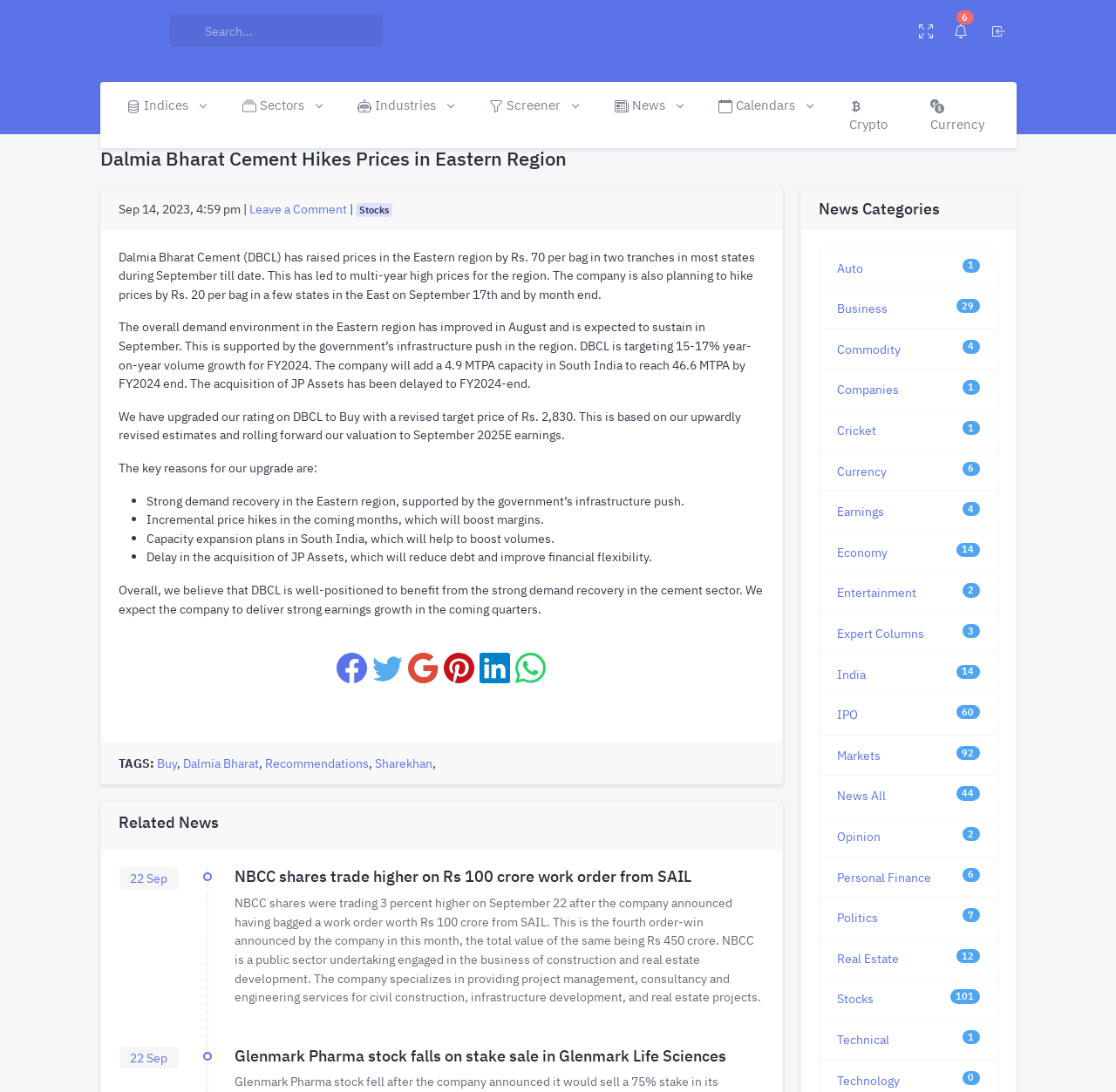Locate the bounding box coordinates of the element to click to perform the following action: 'Click on Indices'. The coordinates should be given as four float values between 0 and 1, in the form of [left, top, right, bottom].

[0.097, 0.075, 0.201, 0.118]